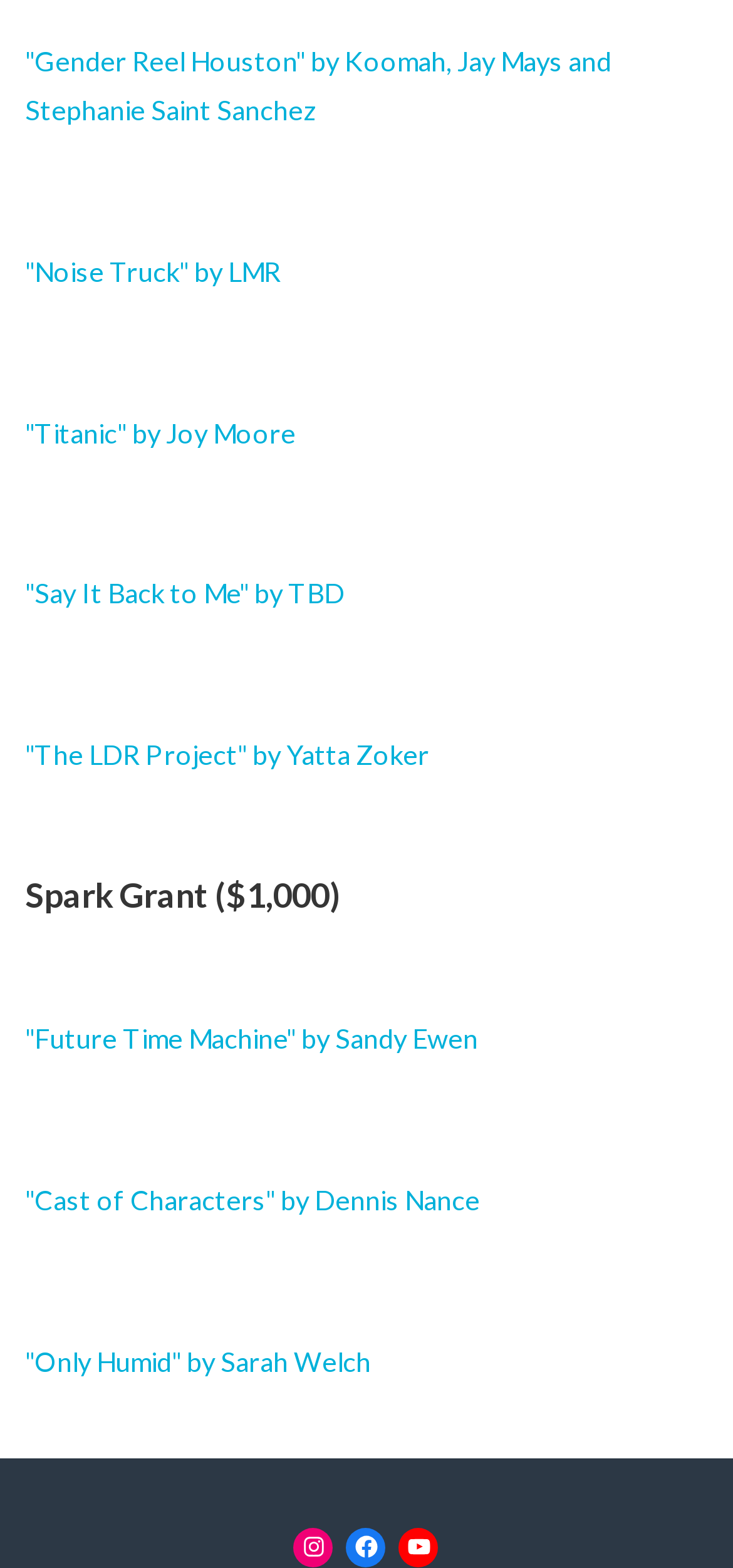Predict the bounding box of the UI element based on this description: "View Larger Image".

None